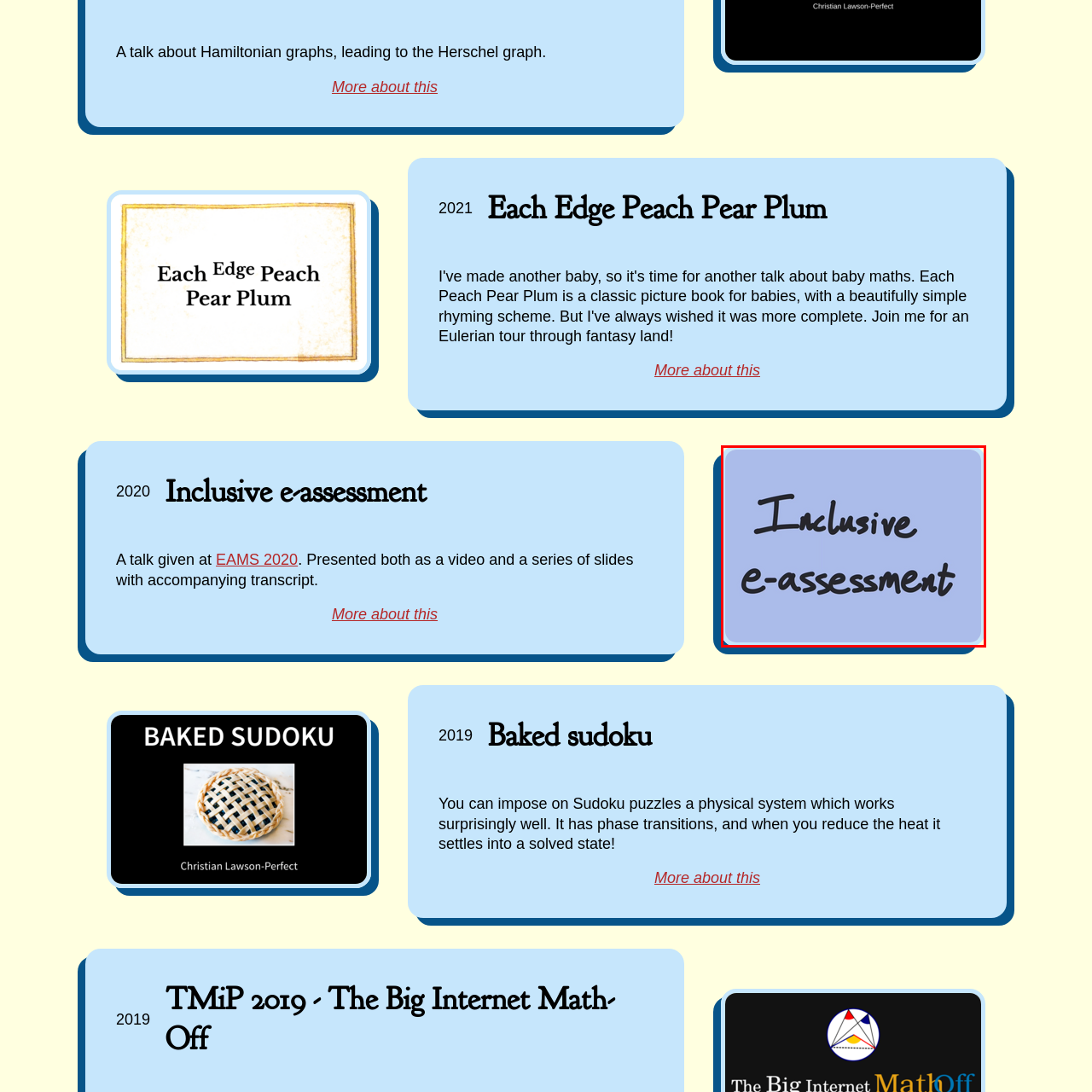Describe in detail the contents of the image highlighted within the red box.

The image features a stylized graphic showcasing the text "Inclusive e-assessment" prominently displayed in a bold, hand-written font. The background is a soft blue, contributing to a visually appealing and approachable aesthetic. This image is associated with a talk that emphasizes the importance of inclusivity in online assessment methods, reflecting contemporary educational practices aimed at accommodating diverse learners. The talk was presented at EAMS 2020, and it covers the integration of accessibility into electronic assessment frameworks, highlighting the significance of fostering an inclusive environment for all students.